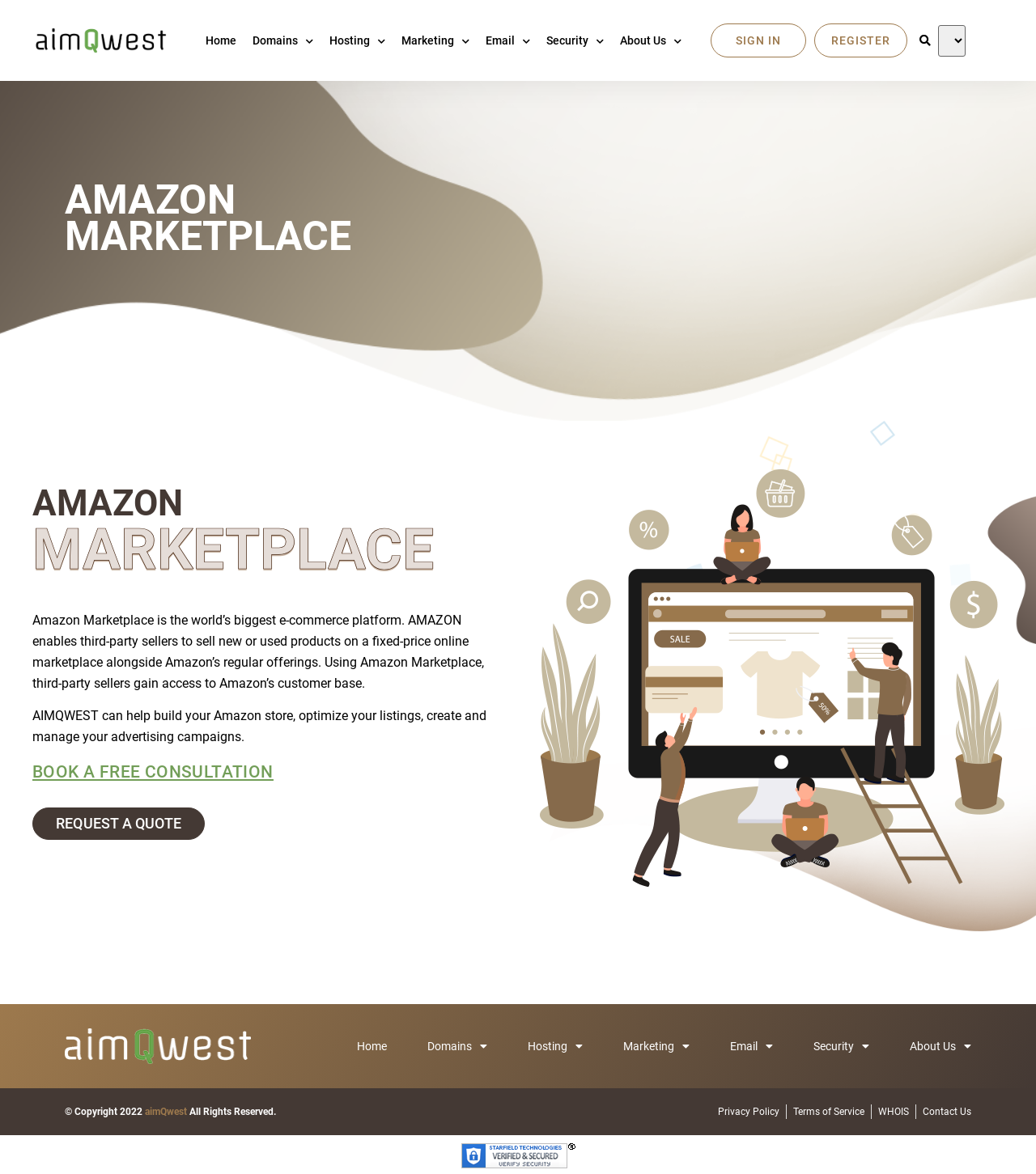Given the element description: "Register", predict the bounding box coordinates of the UI element it refers to, using four float numbers between 0 and 1, i.e., [left, top, right, bottom].

[0.786, 0.02, 0.876, 0.049]